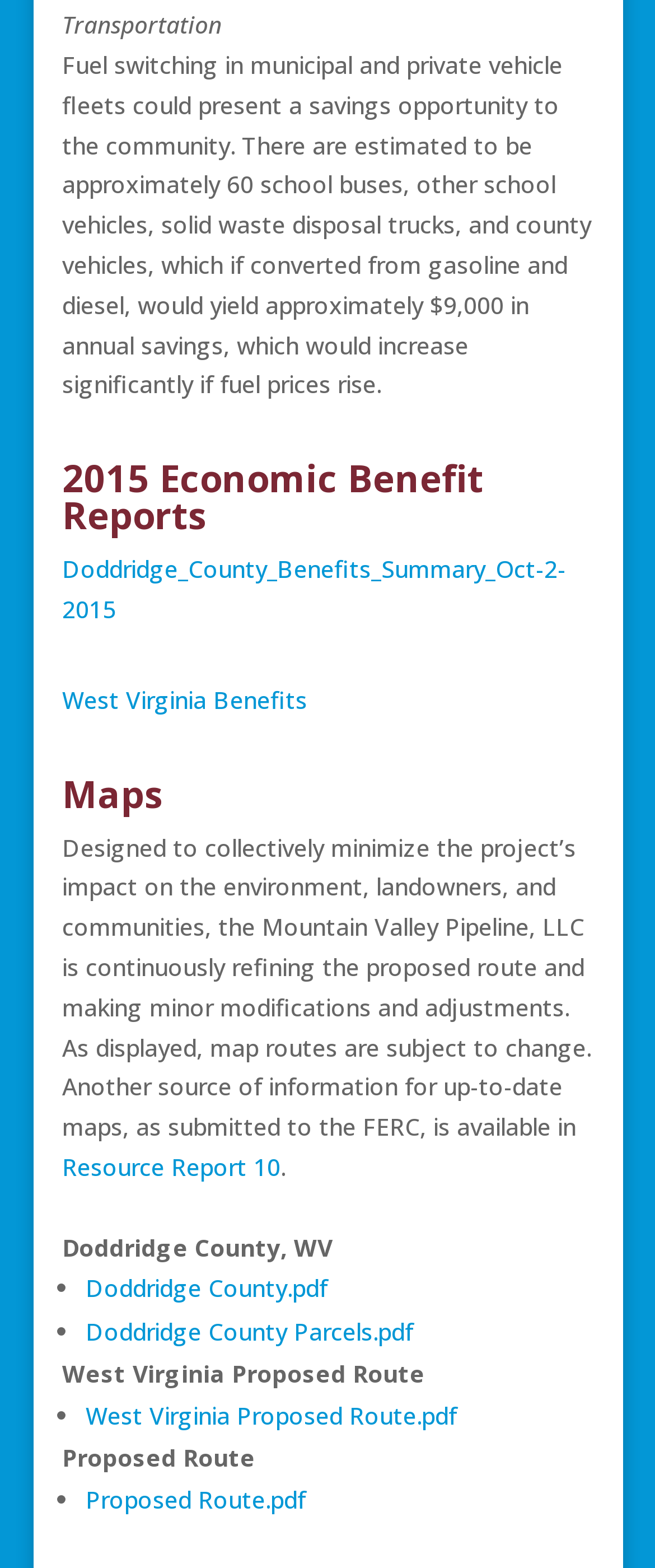Please provide a detailed answer to the question below by examining the image:
What is the estimated annual savings from fuel switching?

The answer can be found in the second StaticText element, which mentions that 'fuel switching in municipal and private vehicle fleets could present a savings opportunity to the community... would yield approximately $9,000 in annual savings'.